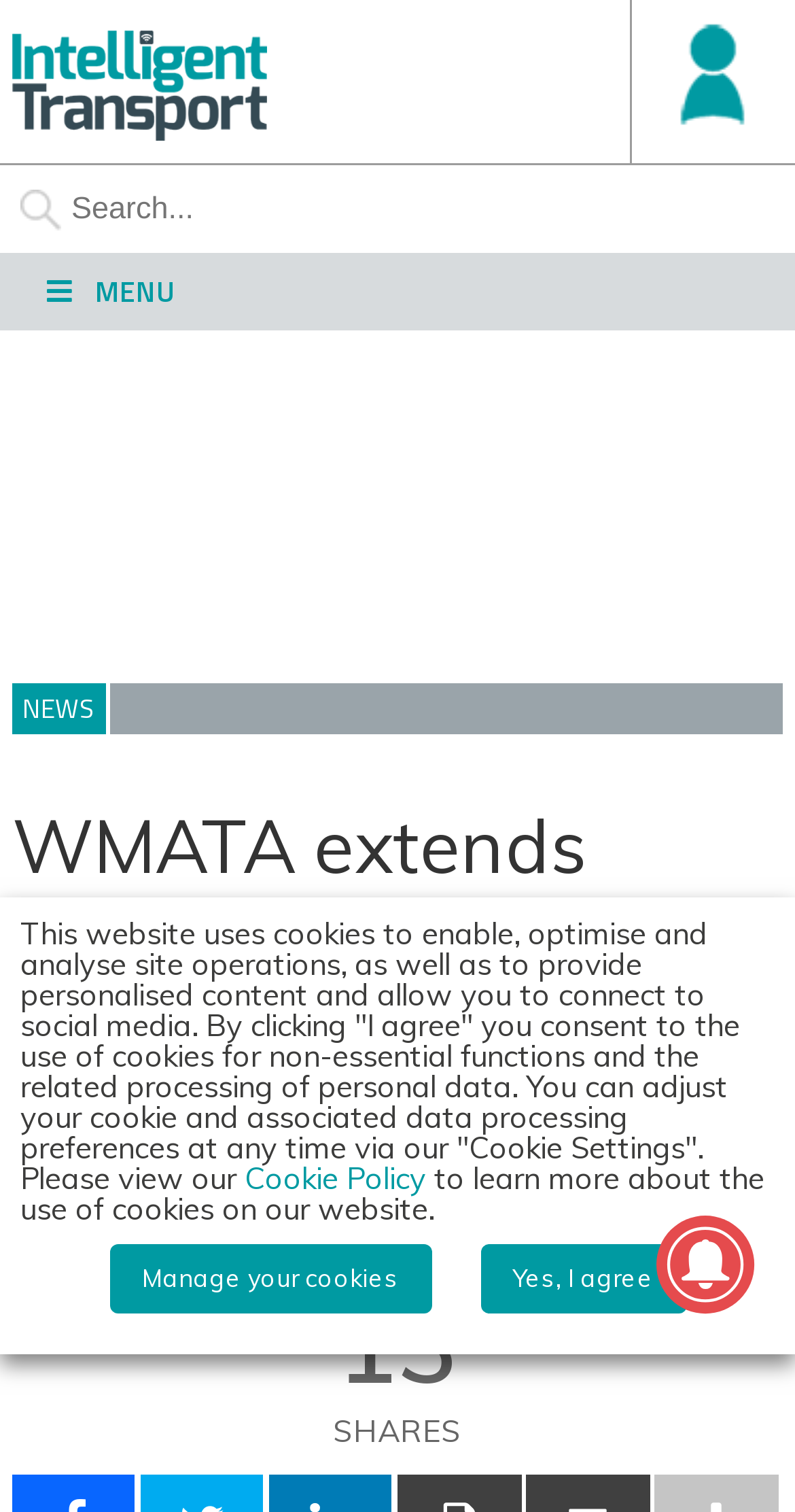How many shares does the news article have?
Based on the screenshot, give a detailed explanation to answer the question.

The news article is located in the main content section of the webpage, and it has a 'SHARES' label with the number '13' next to it, indicating that the article has been shared 13 times.